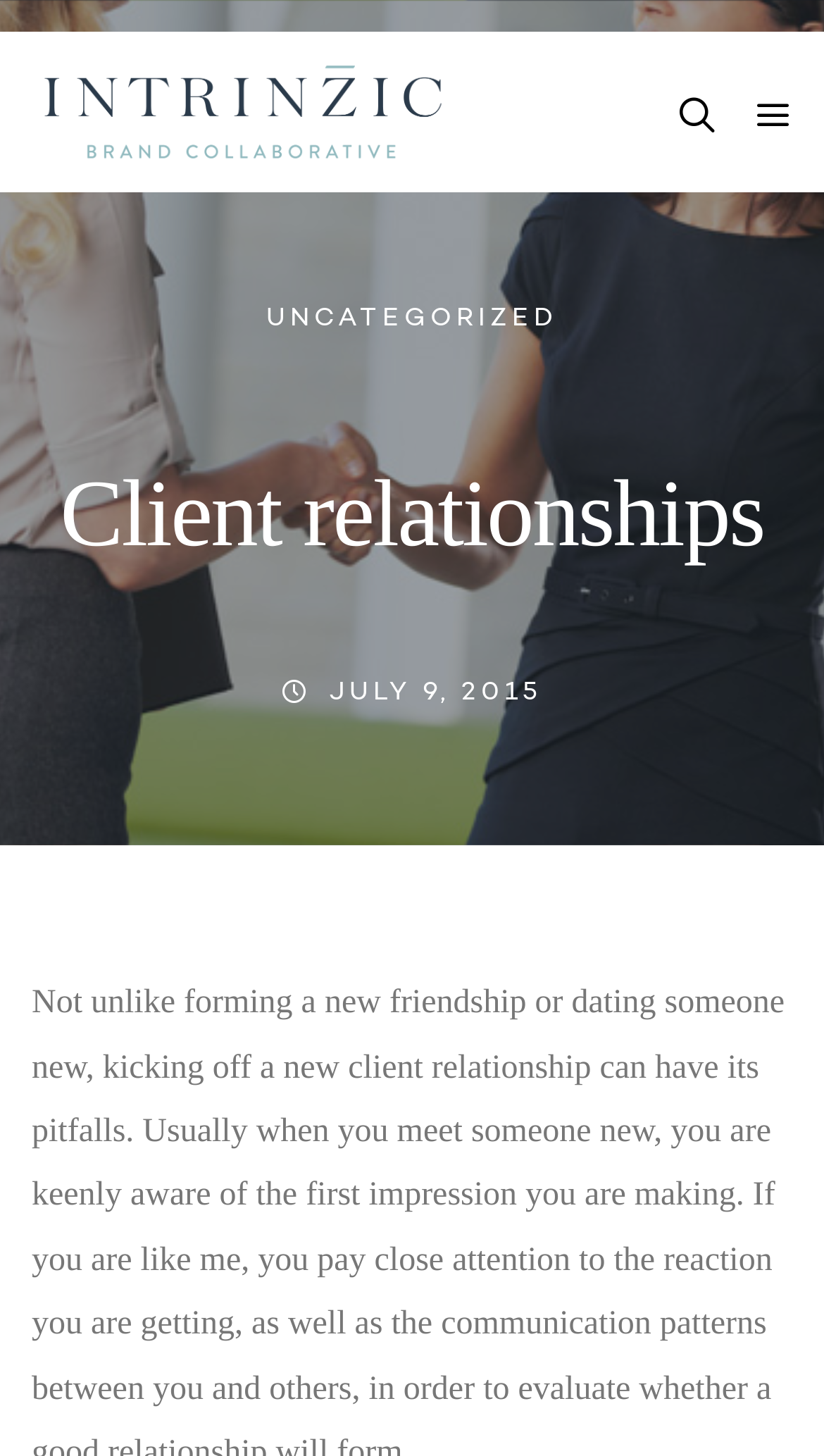How many social media links are there?
Please answer the question with as much detail as possible using the screenshot.

There are two social media links located at the top-right corner of the webpage, represented by the icons '' and ''.